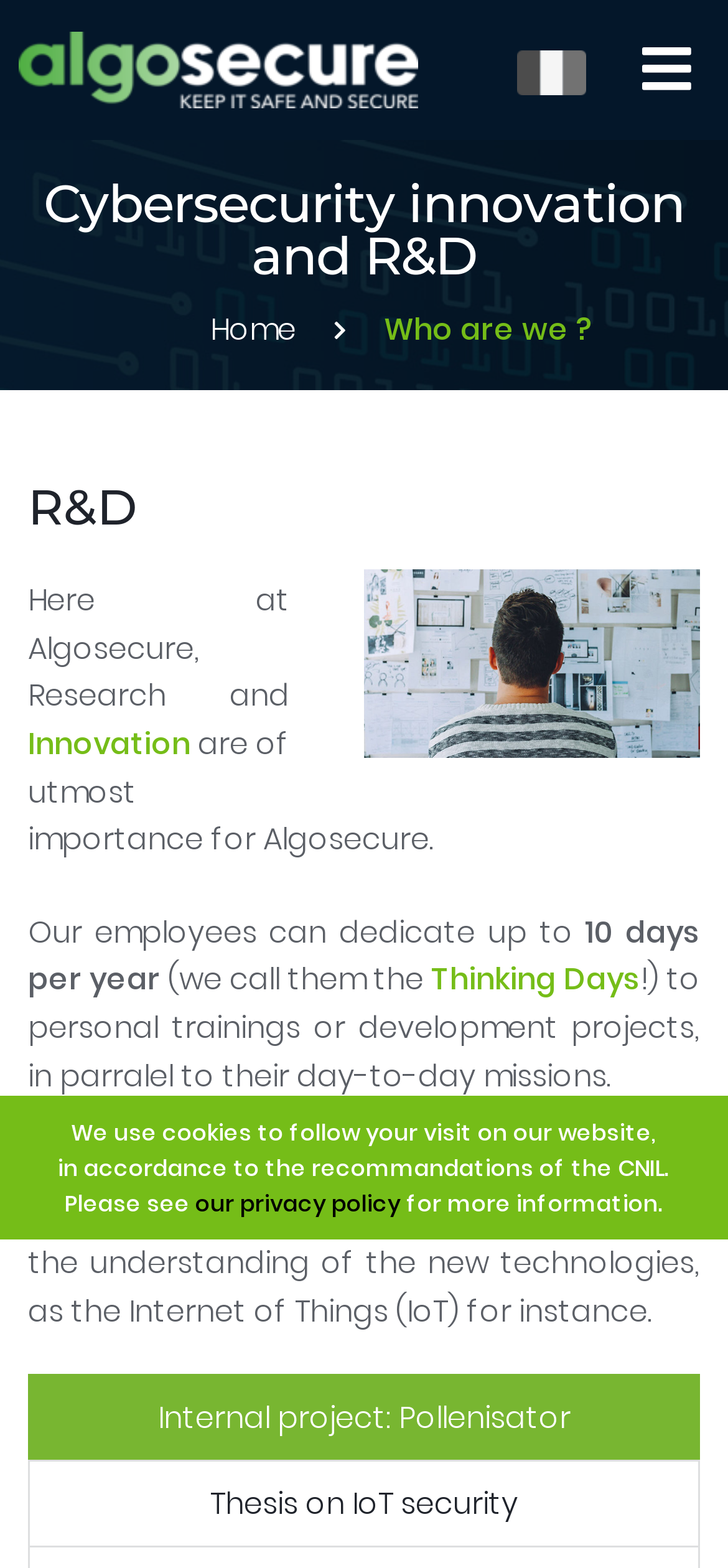Respond to the following question using a concise word or phrase: 
What is the topic of the thesis?

IoT security